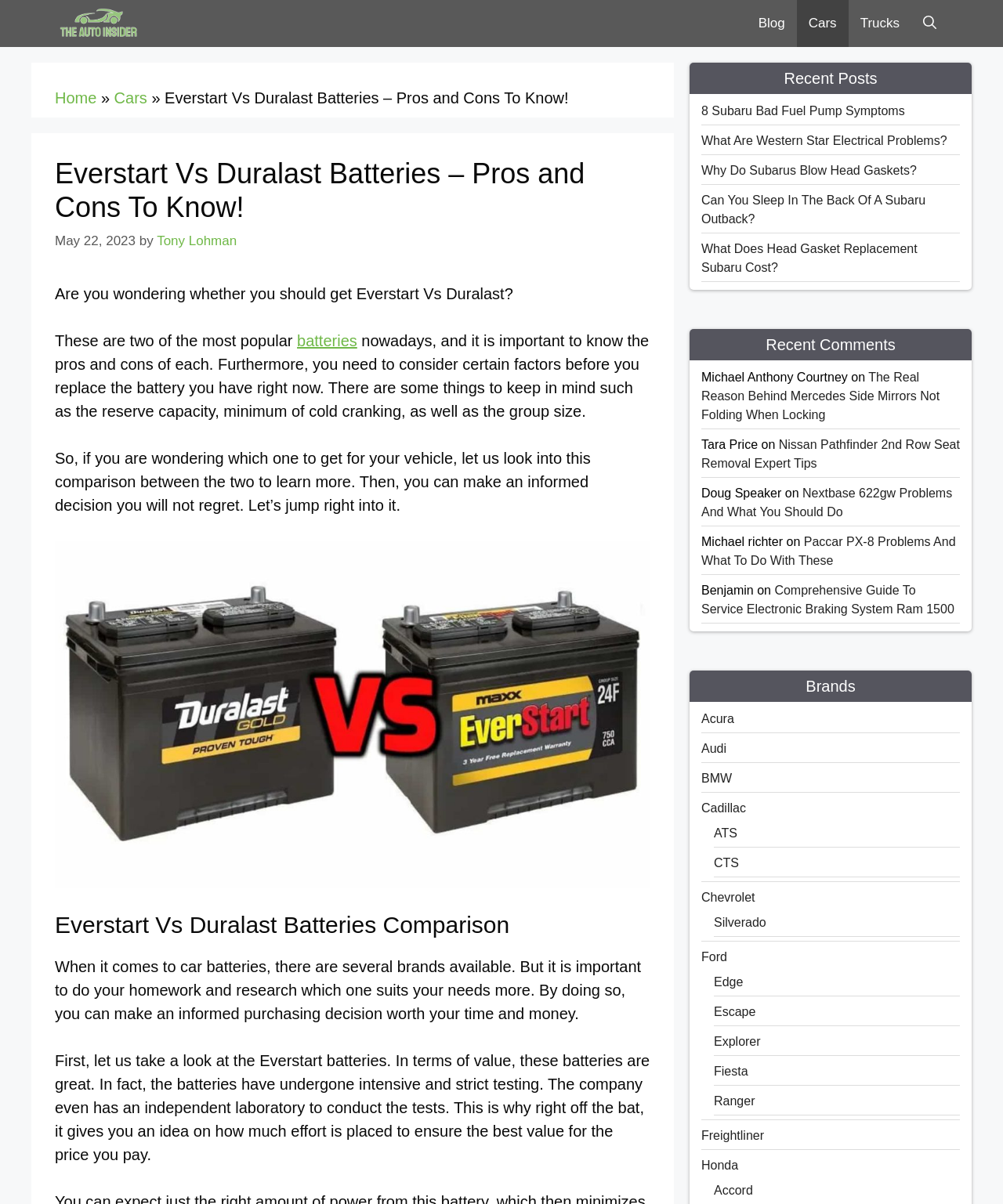From the element description: "aria-label="Advertisement" name="aswift_10" title="Advertisement"", extract the bounding box coordinates of the UI element. The coordinates should be expressed as four float numbers between 0 and 1, in the order [left, top, right, bottom].

[0.121, 0.014, 0.879, 0.176]